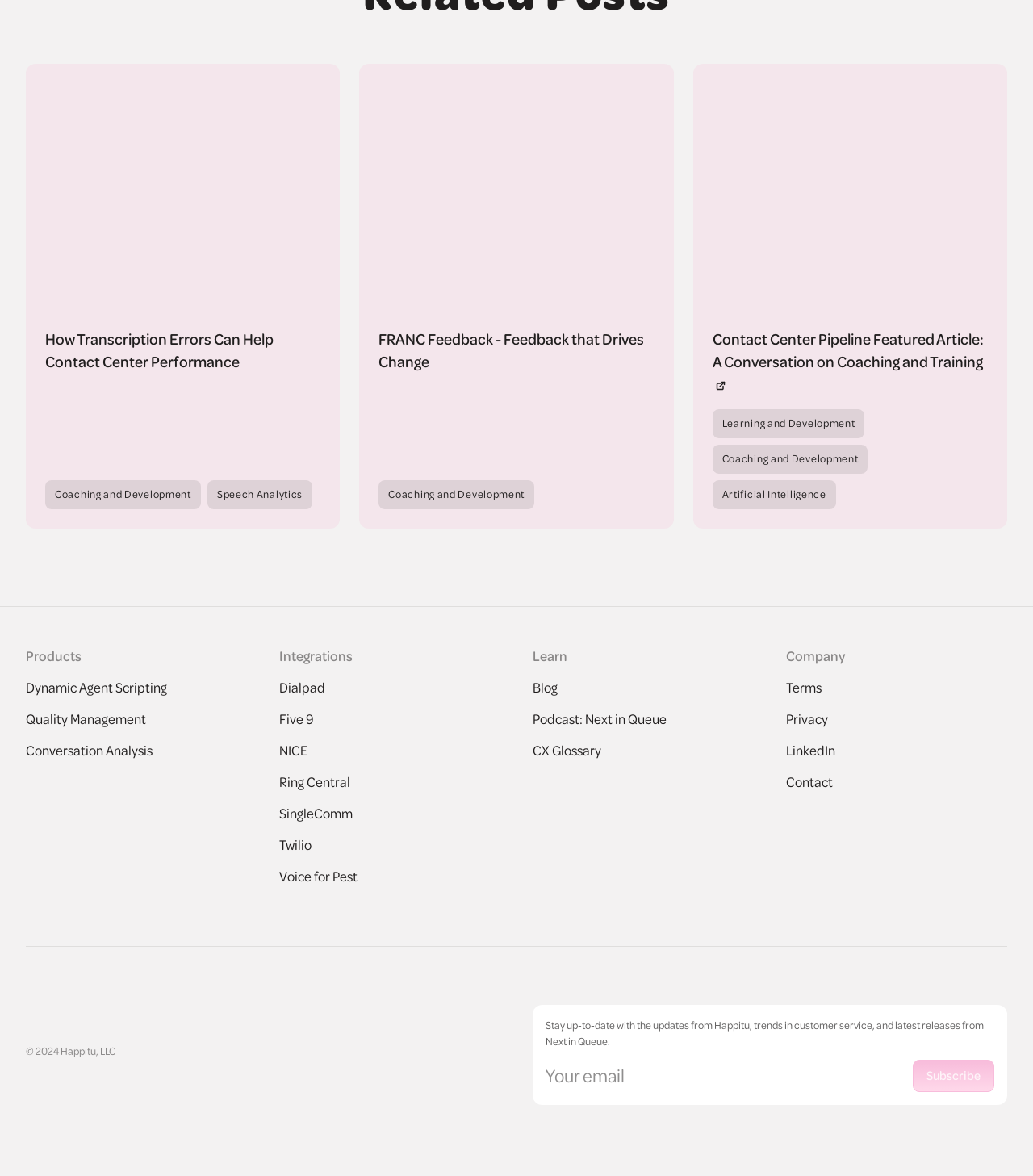How many main sections are on the webpage?
Please analyze the image and answer the question with as much detail as possible.

The webpage can be divided into four main sections: the top section with links to articles, the middle section with headings 'Products', 'Integrations', 'Learn', and 'Company', the bottom section with a separator and the Happitu logo, and the footer section with copyright information and a newsletter subscription box.